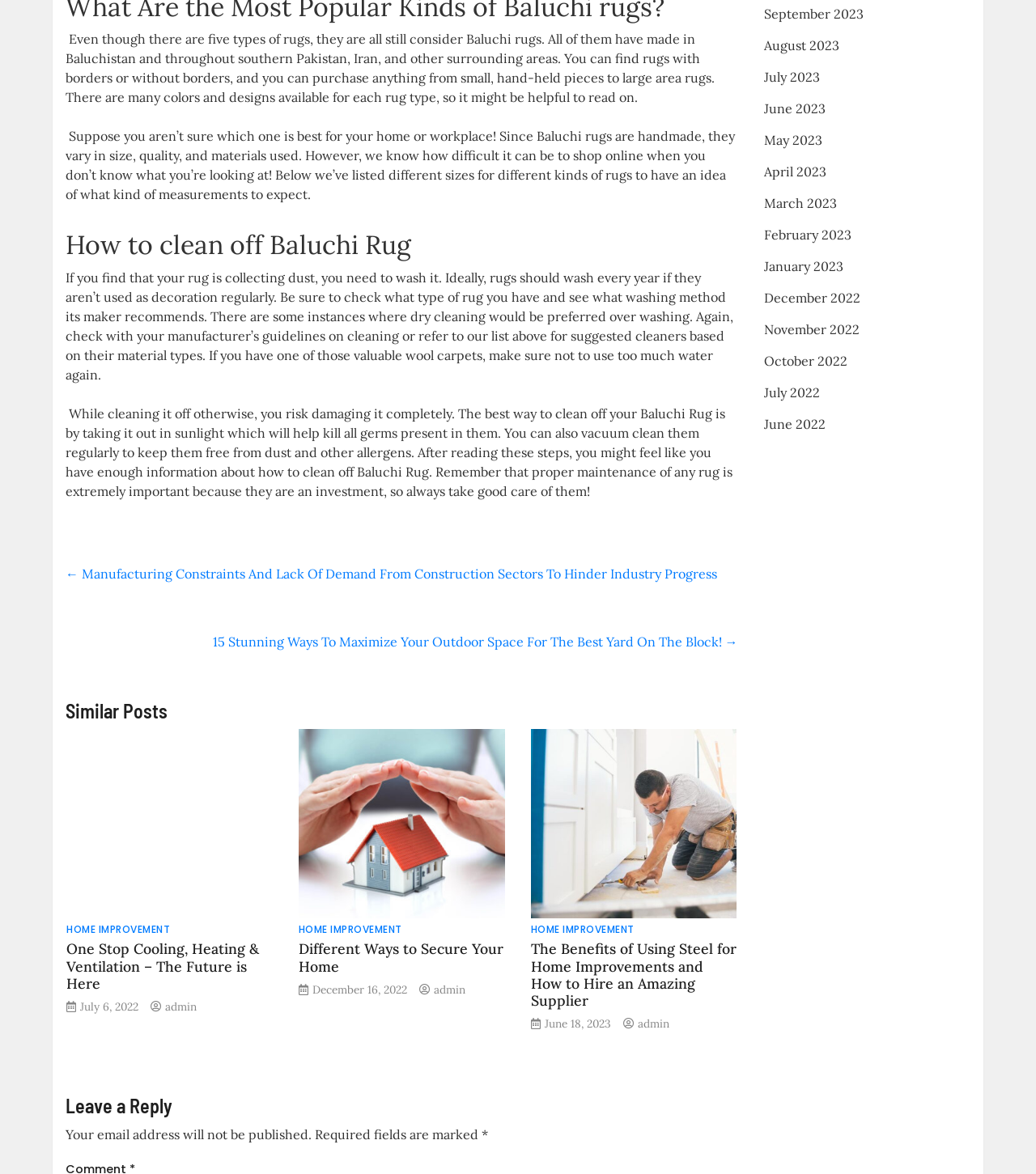Determine the bounding box coordinates of the clickable element necessary to fulfill the instruction: "Explore ways to maximize outdoor space". Provide the coordinates as four float numbers within the 0 to 1 range, i.e., [left, top, right, bottom].

[0.205, 0.539, 0.712, 0.553]